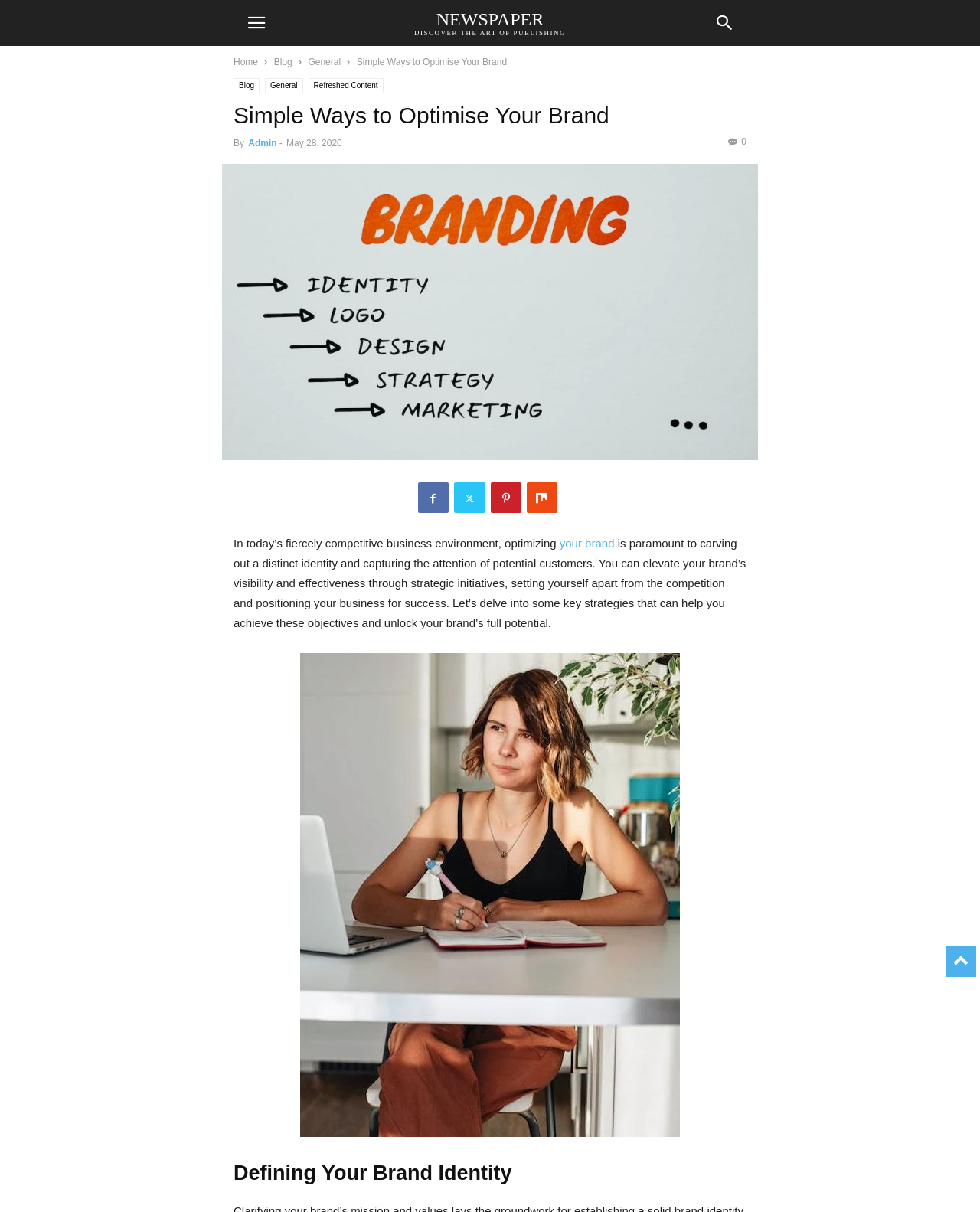What is the next section of the article about?
Using the image as a reference, answer the question with a short word or phrase.

Defining Brand Identity